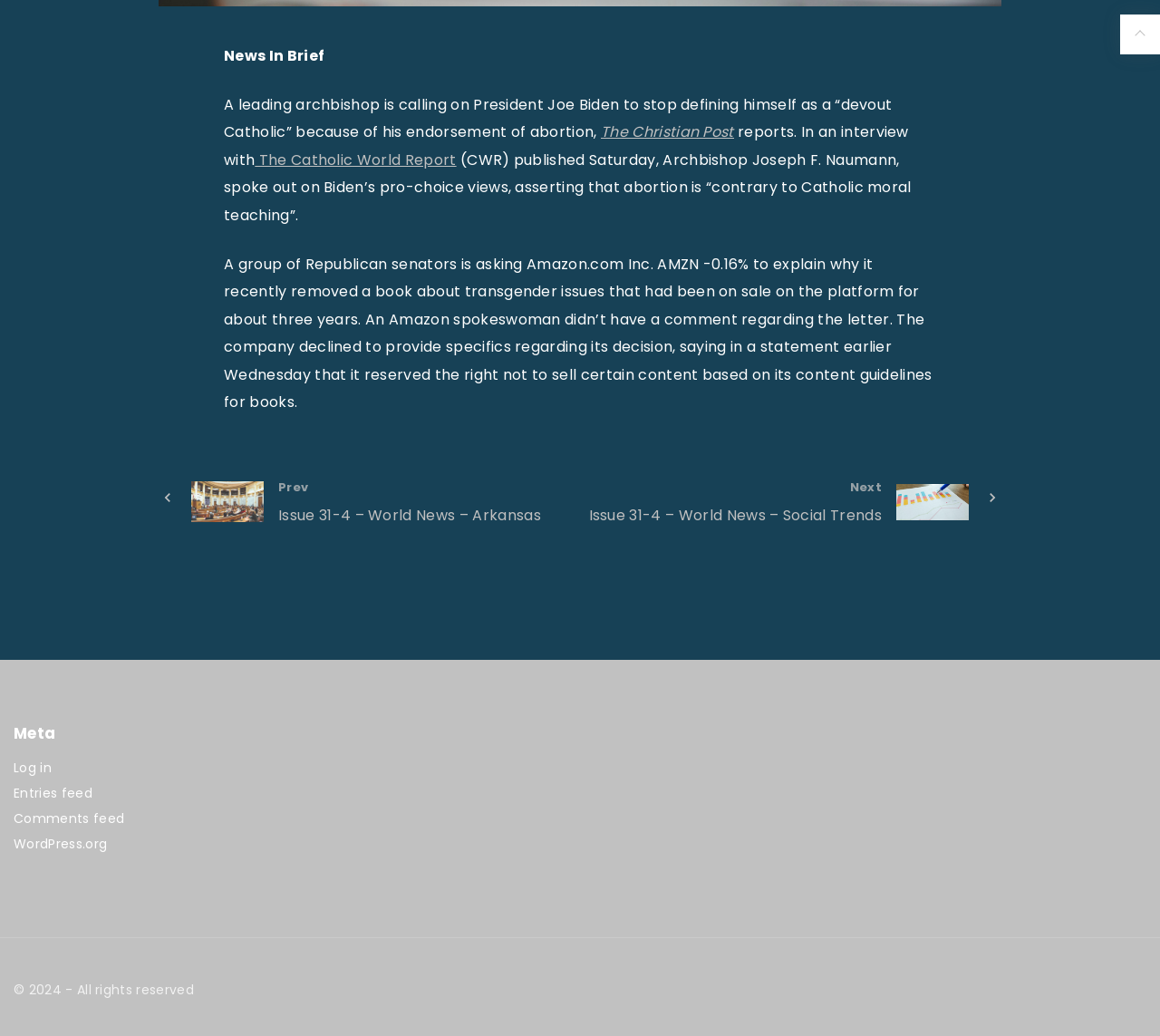Determine the bounding box coordinates of the element that should be clicked to execute the following command: "Visit The Catholic World Report website".

[0.22, 0.144, 0.393, 0.164]